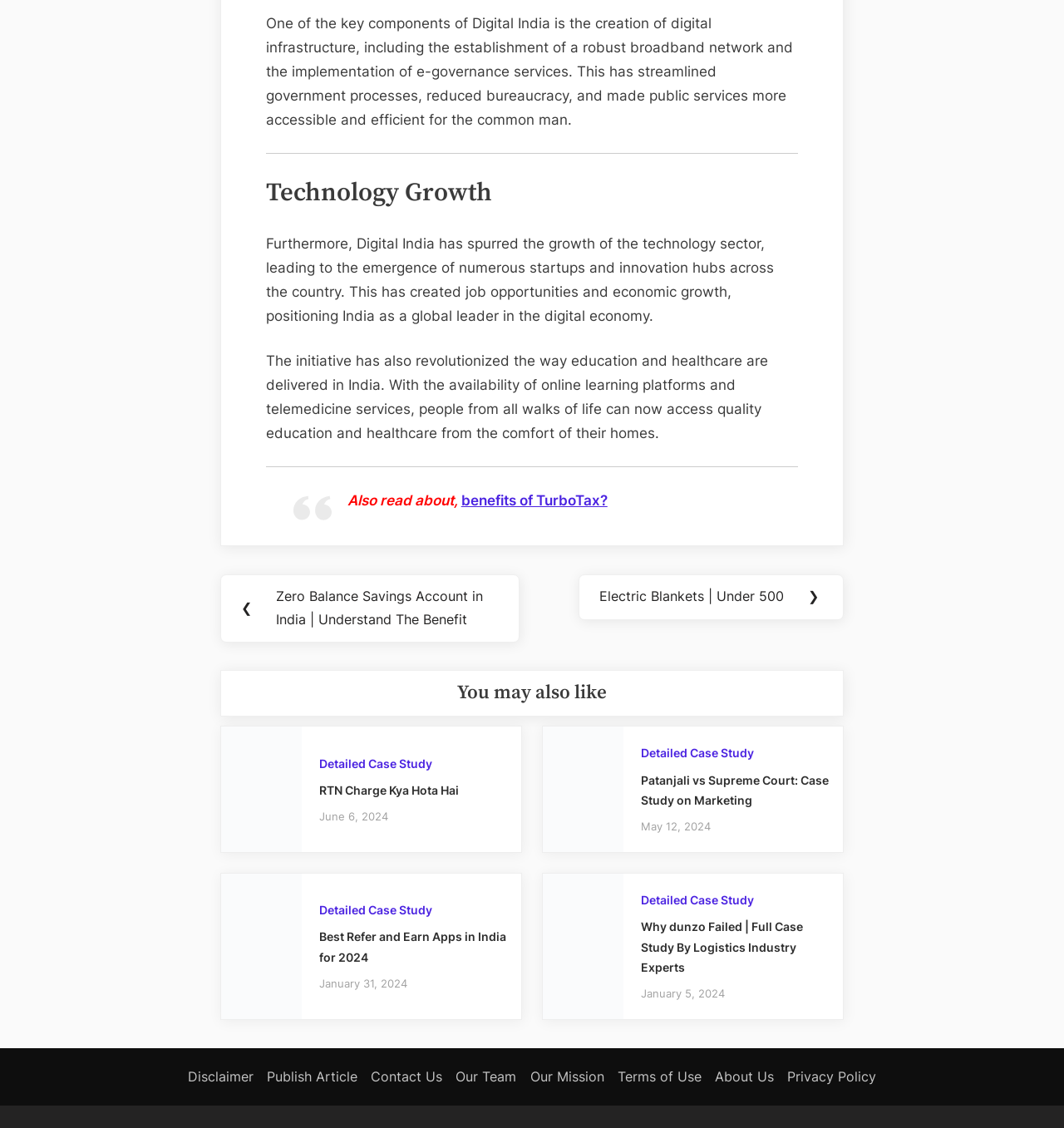What is the name of the first refer and earn app listed?
Using the visual information, answer the question in a single word or phrase.

EarnKaro